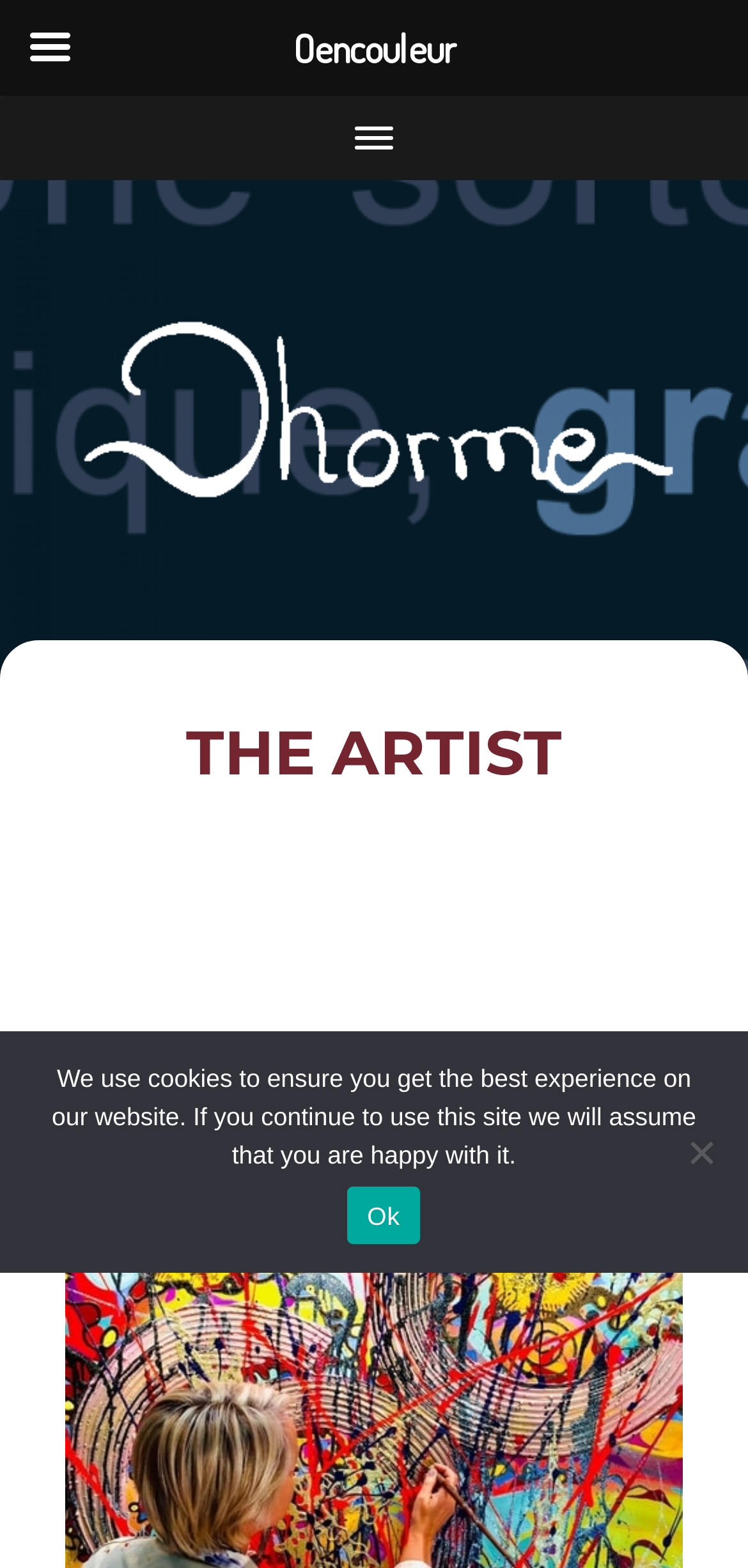Use a single word or phrase to answer this question: 
Is the button at the top of the webpage?

Yes